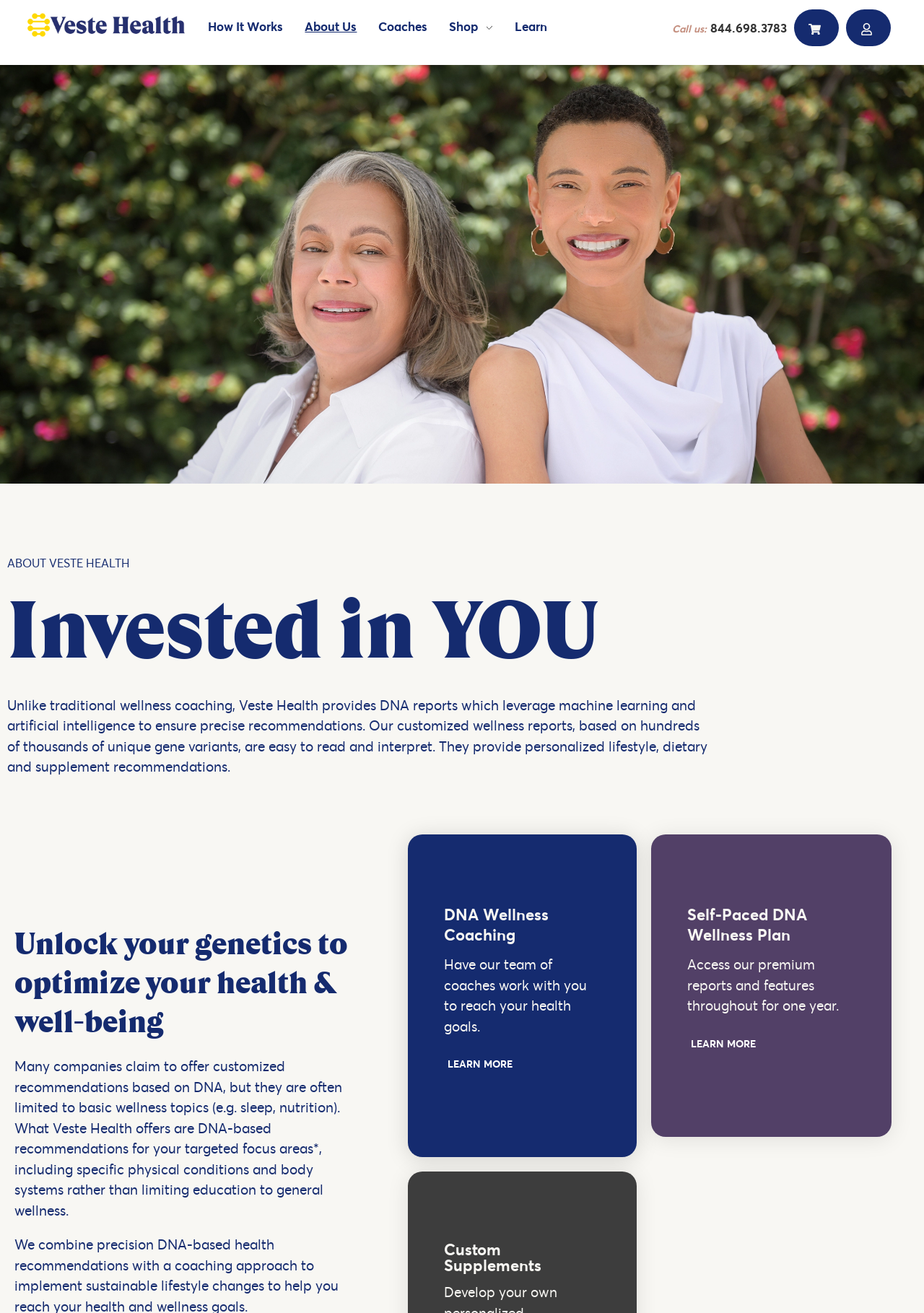Could you provide the bounding box coordinates for the portion of the screen to click to complete this instruction: "Visit the 'Recent Posts' page"?

None